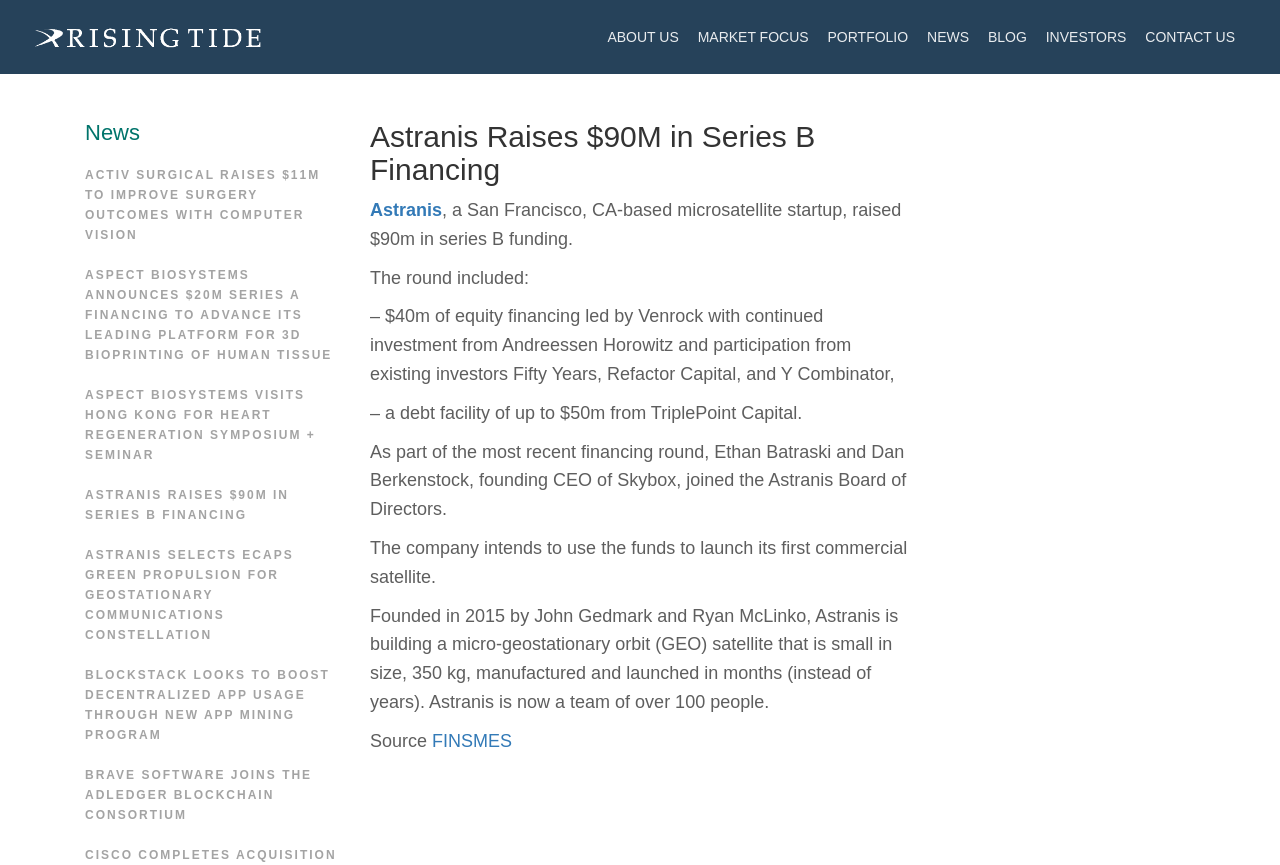Please give a one-word or short phrase response to the following question: 
What is the name of the publication that reported on Astranis' financing round?

FINSMES